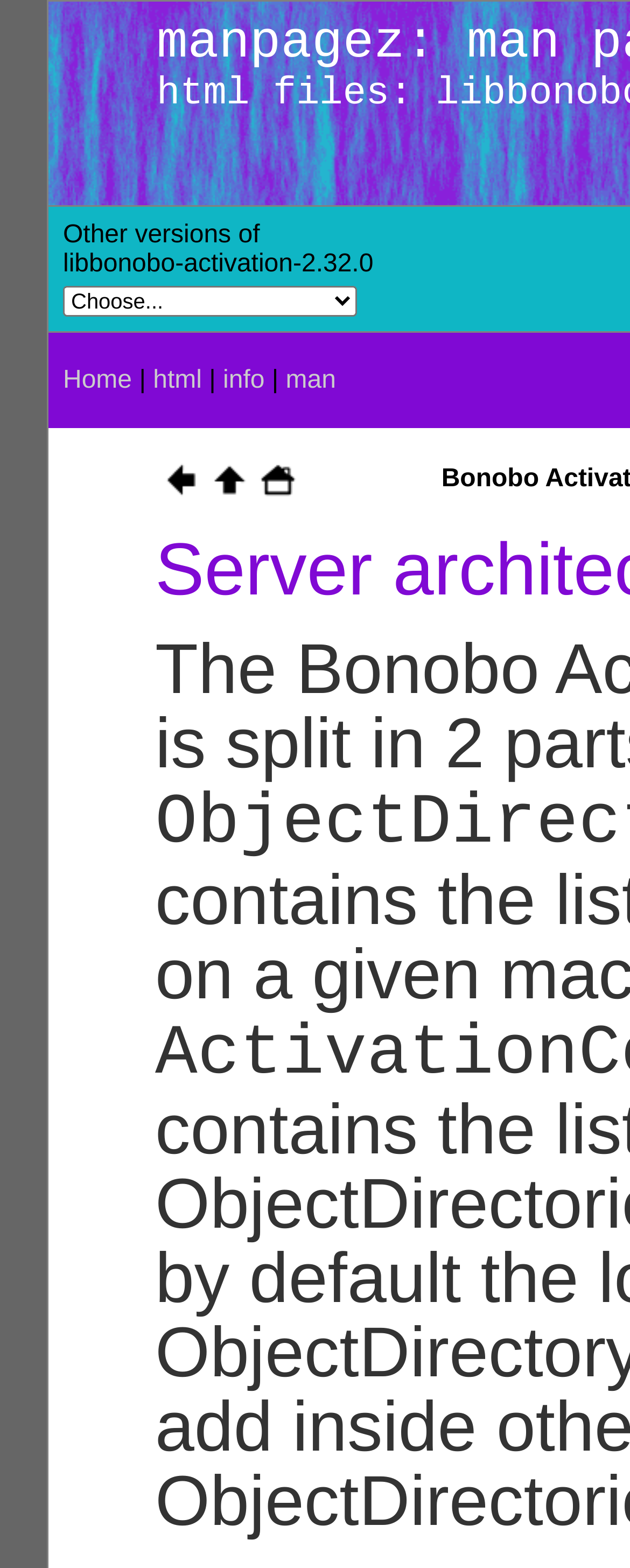What is the purpose of the combobox?
Based on the content of the image, thoroughly explain and answer the question.

The combobox is located in a table cell with the text 'Other versions of libbonobo-activation-2.32.0', suggesting that it is used to select a version of libbonobo-activation.